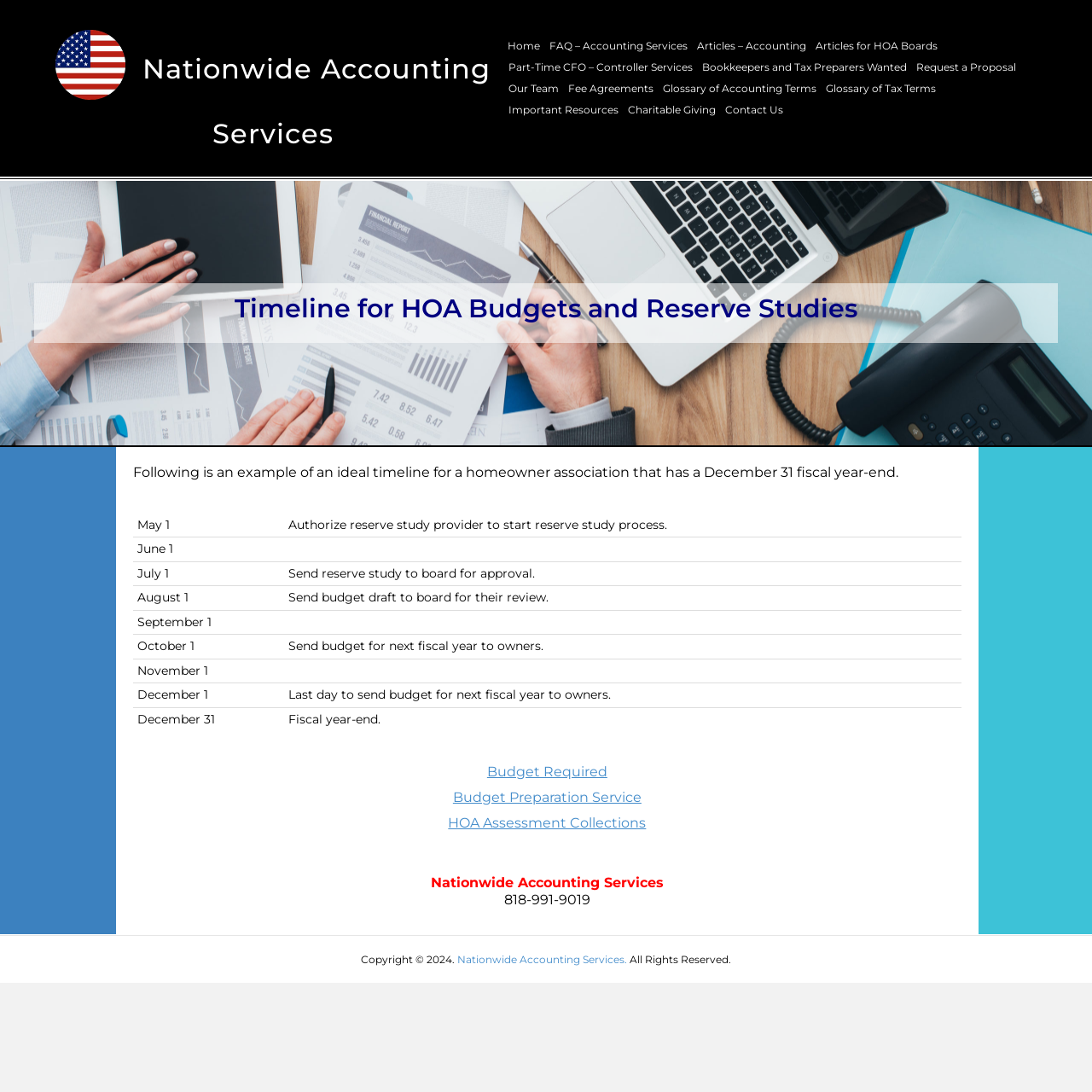Detail the various sections and features of the webpage.

This webpage is about a timeline for HOA budgets and reserve studies, specifically designed for homeowner associations with a December 31 fiscal year-end. At the top, there is a navigation menu with 13 links, including "Home", "FAQ – Accounting Services", "Articles – Accounting", and "Contact Us". Below the navigation menu, there is a main content area with an article title "Timeline for HOA Budgets and Reserve Studies" and a brief description of the ideal timeline.

The main content area is divided into two sections. The first section has a table with 7 rows, each representing a month from May to December, with corresponding tasks and deadlines for HOA budget preparation and reserve studies. The table takes up most of the main content area.

Below the table, there are three links: "Budget Required", "Budget Preparation Service", and "HOA Assessment Collections". Following these links, there is a footer section with the company name "Nationwide Accounting Services", a phone number, and a copyright notice with a link to the company's website.